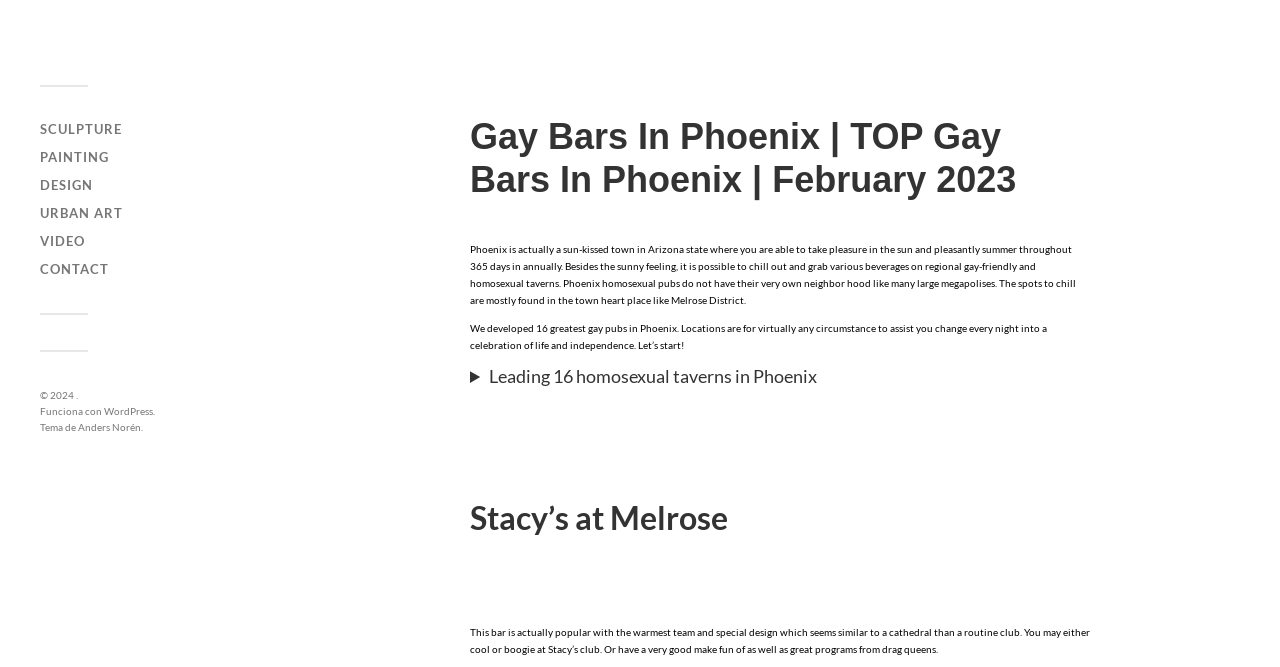Respond concisely with one word or phrase to the following query:
What is the atmosphere like in Phoenix?

Sunny